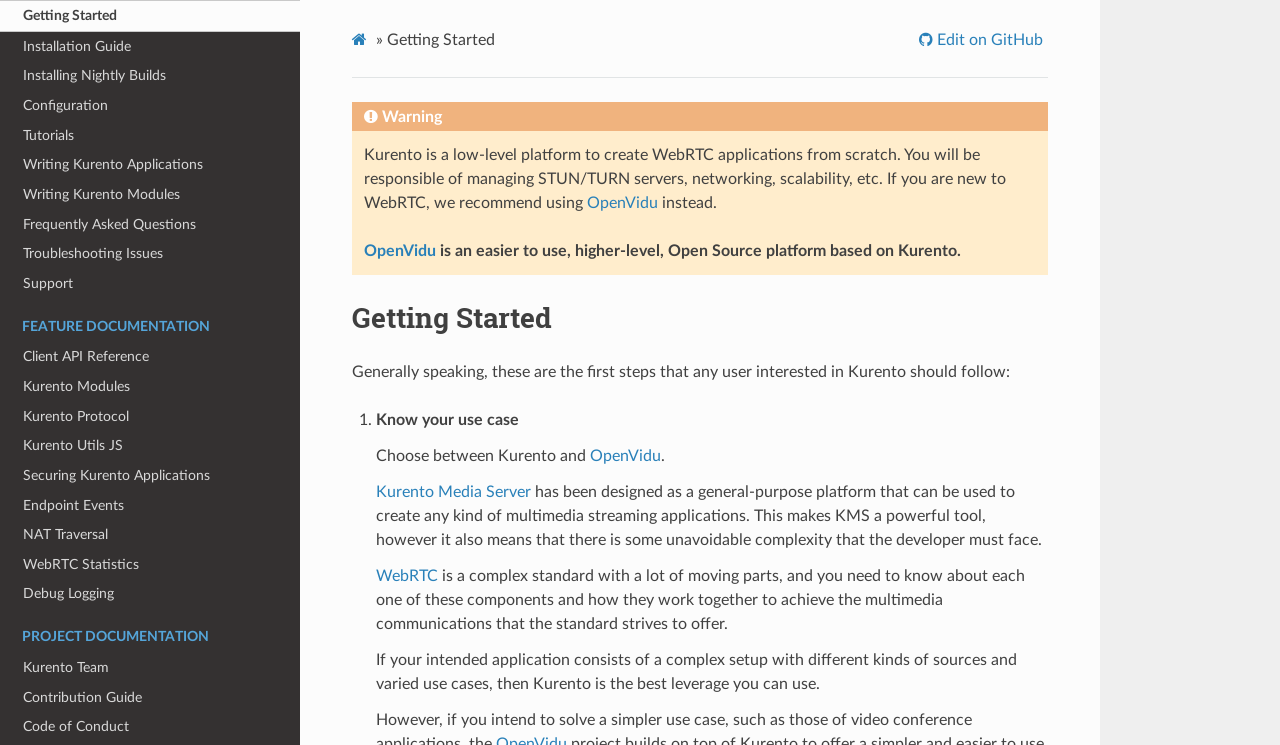Find the bounding box coordinates of the element to click in order to complete the given instruction: "Check out OpenVidu."

[0.458, 0.262, 0.514, 0.283]